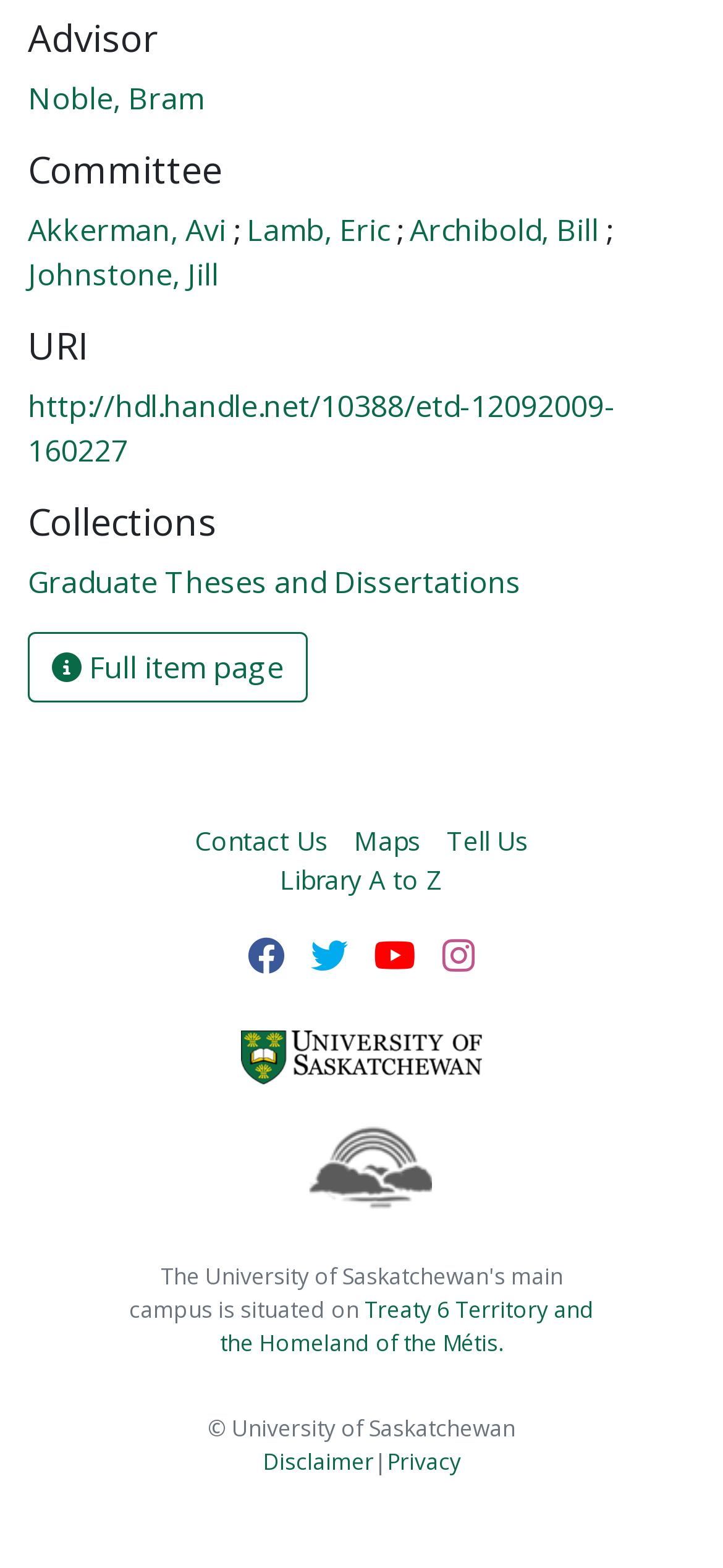Determine the bounding box coordinates of the clickable region to carry out the instruction: "View advisor information".

[0.038, 0.049, 0.282, 0.075]